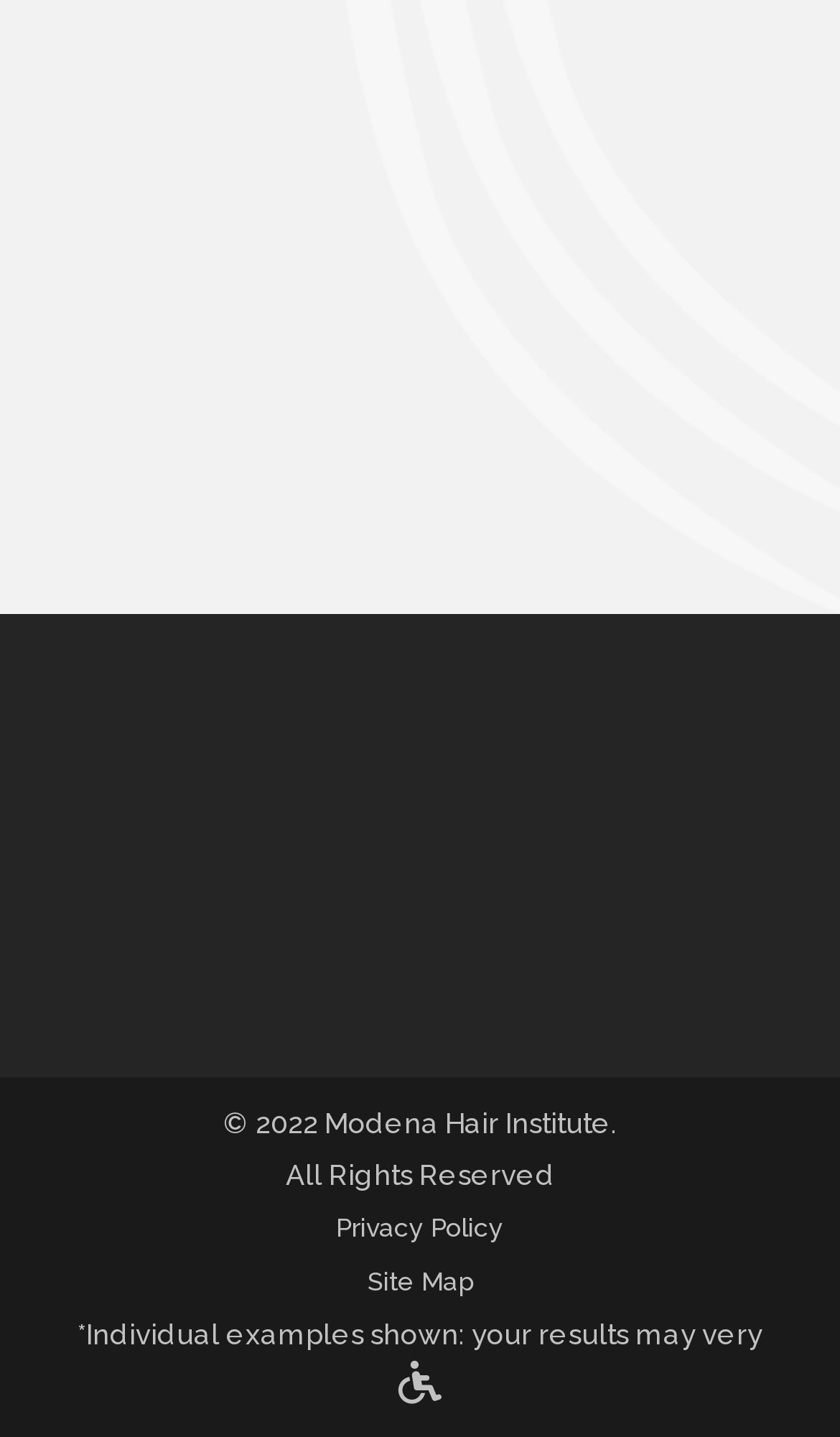Please determine the bounding box coordinates for the UI element described here. Use the format (top-left x, top-left y, bottom-right x, bottom-right y) with values bounded between 0 and 1: September 2015

[0.121, 0.022, 0.508, 0.053]